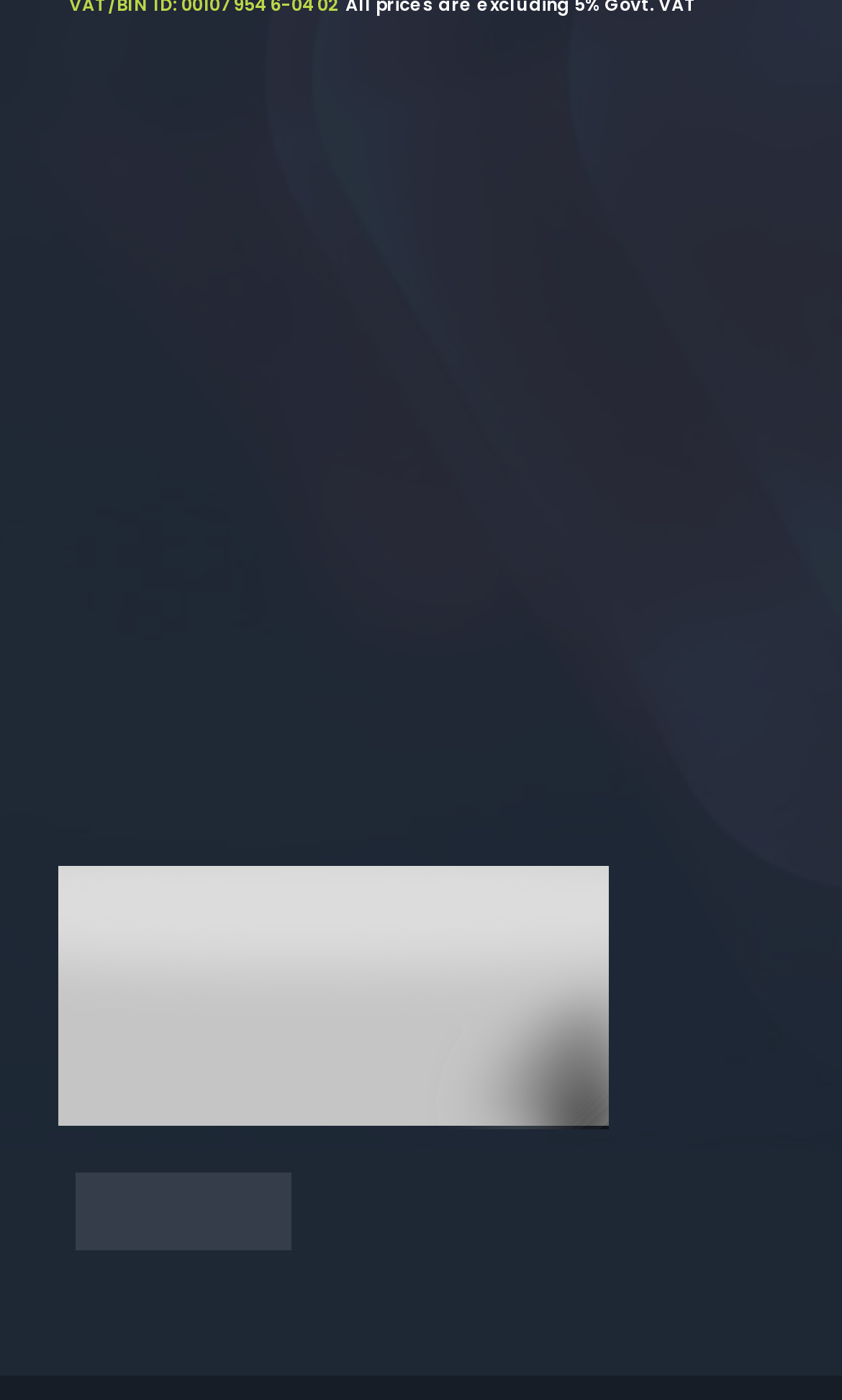What is the purpose of the 'Easy Web Hosting Bill Payment' link?
Using the image as a reference, answer the question in detail.

The 'Easy Web Hosting Bill Payment' link is likely used to pay bills related to web hosting services, as suggested by the text 'Easy Web Hosting Bill Payment' and the image associated with it.